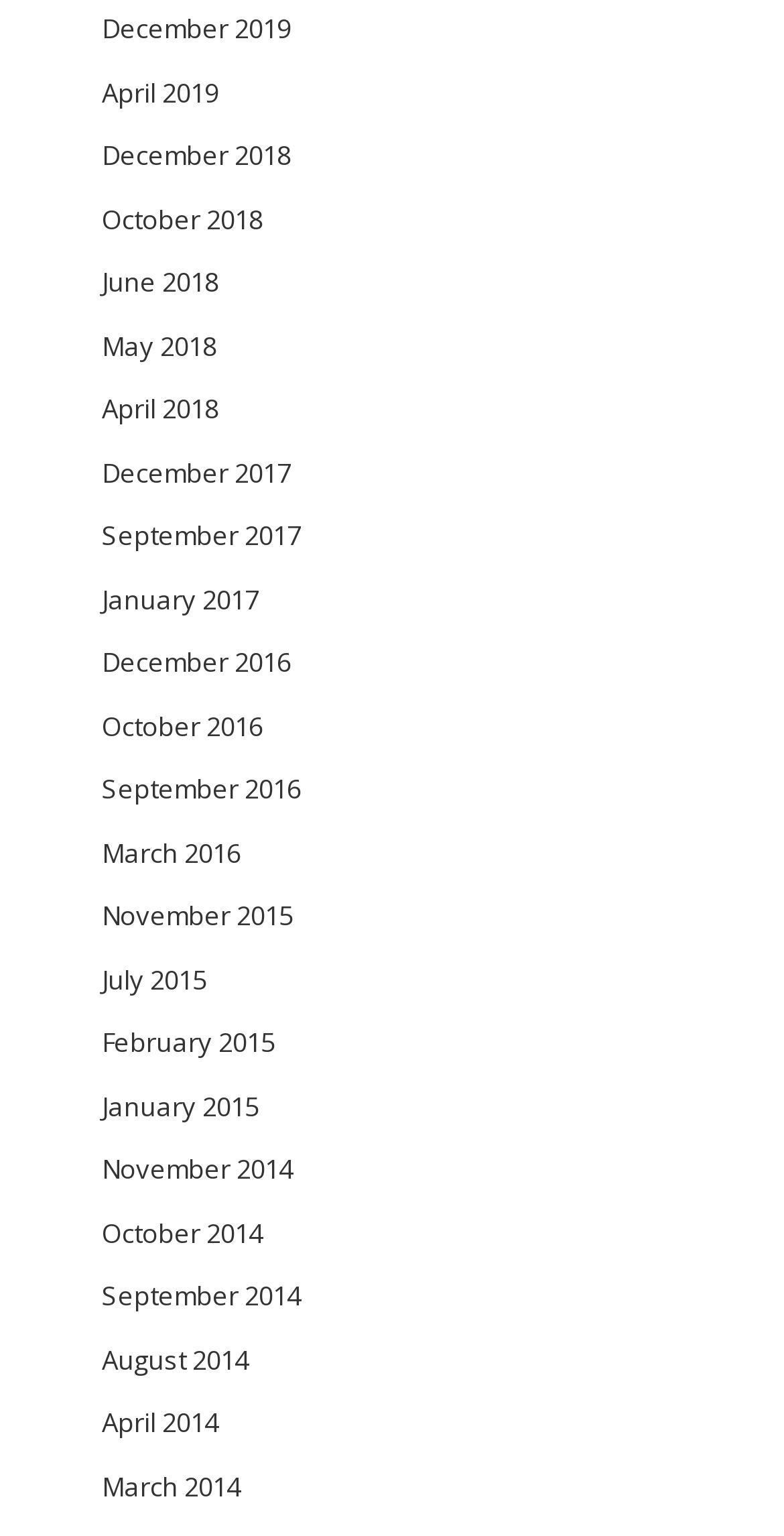Can you show the bounding box coordinates of the region to click on to complete the task described in the instruction: "view April 2018"?

[0.13, 0.254, 0.278, 0.278]